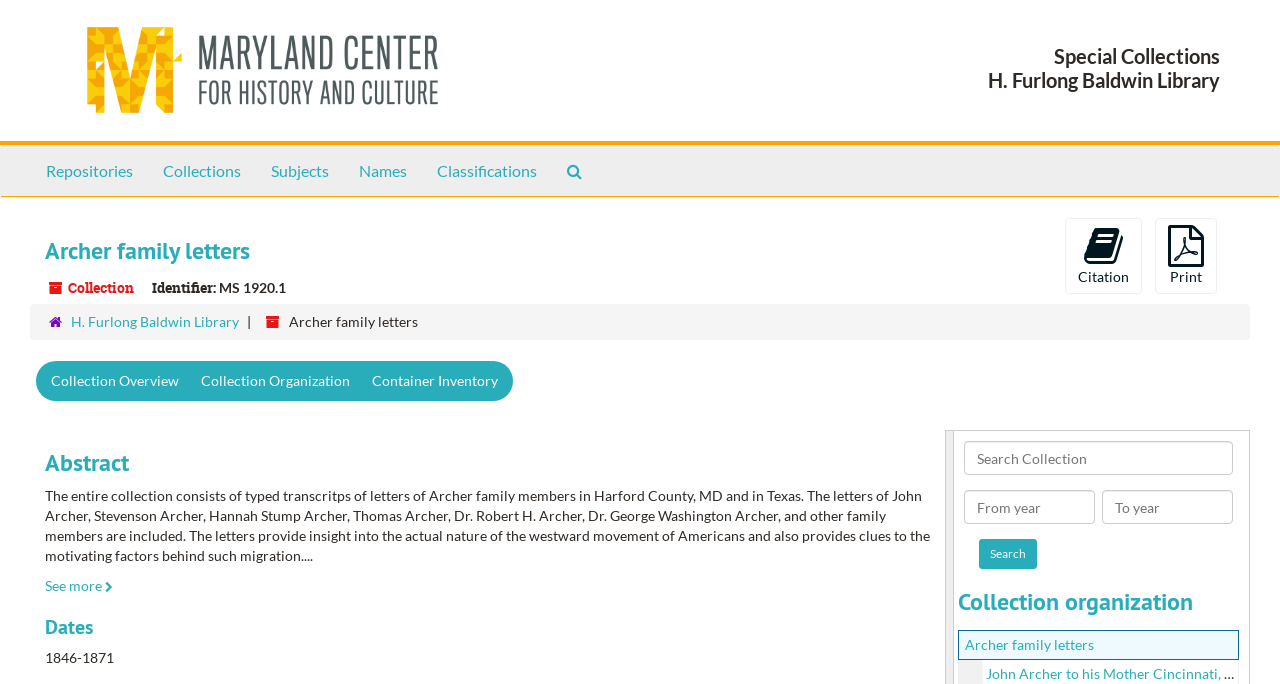Find the bounding box coordinates of the element to click in order to complete the given instruction: "Click on 'Create A Custom Sign'."

None